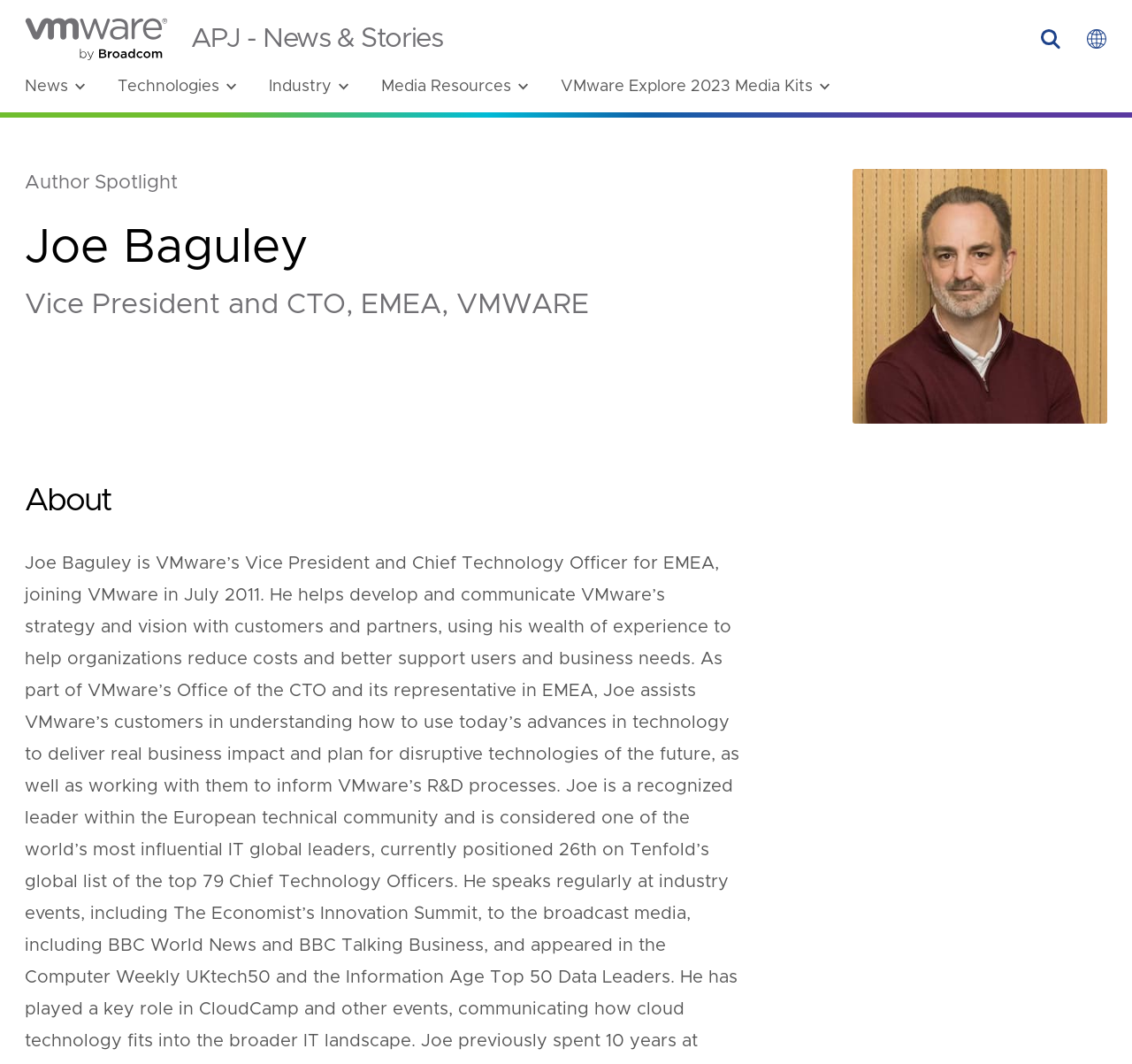Determine the bounding box coordinates of the element that should be clicked to execute the following command: "Open Language Settings".

[0.959, 0.027, 0.978, 0.047]